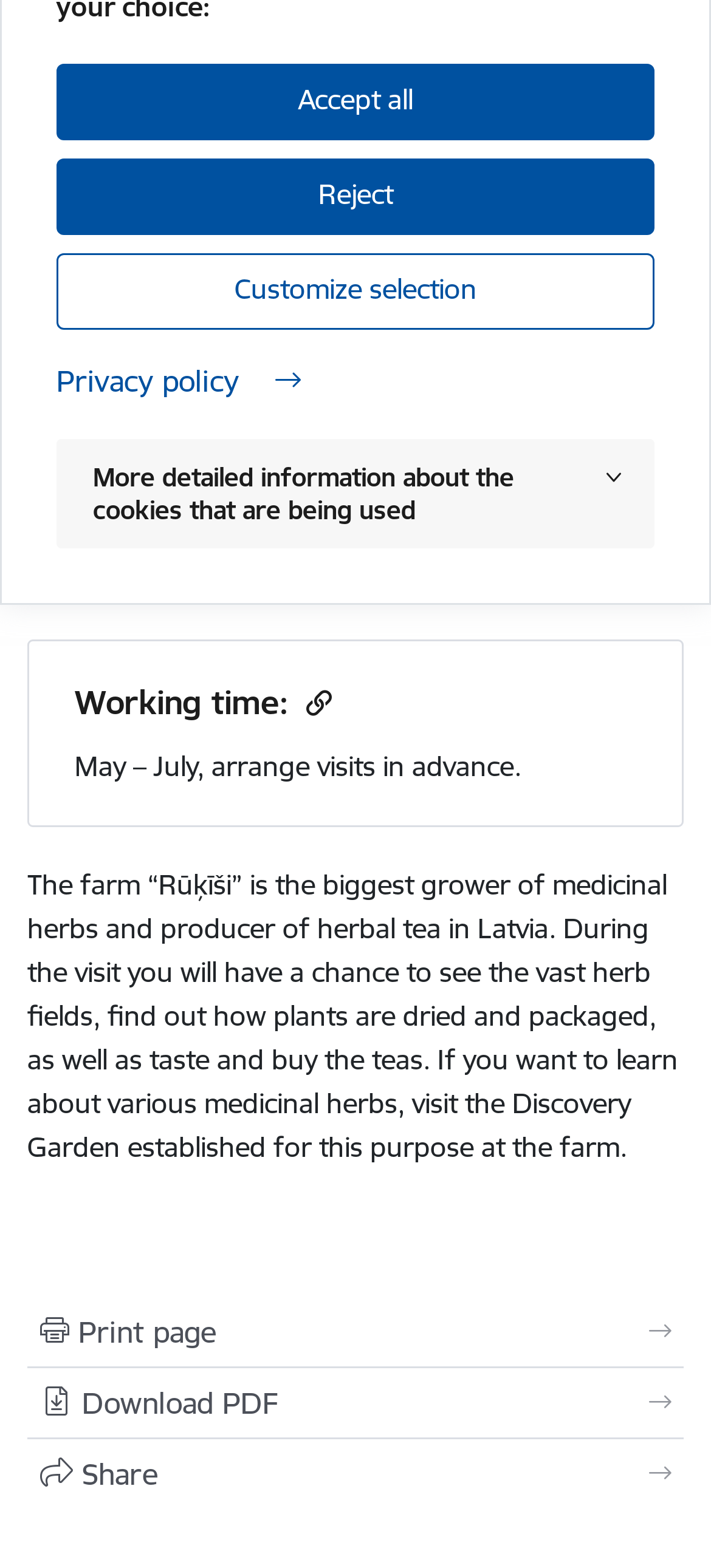Determine the bounding box coordinates (top-left x, top-left y, bottom-right x, bottom-right y) of the UI element described in the following text: Print page

[0.056, 0.838, 0.305, 0.862]